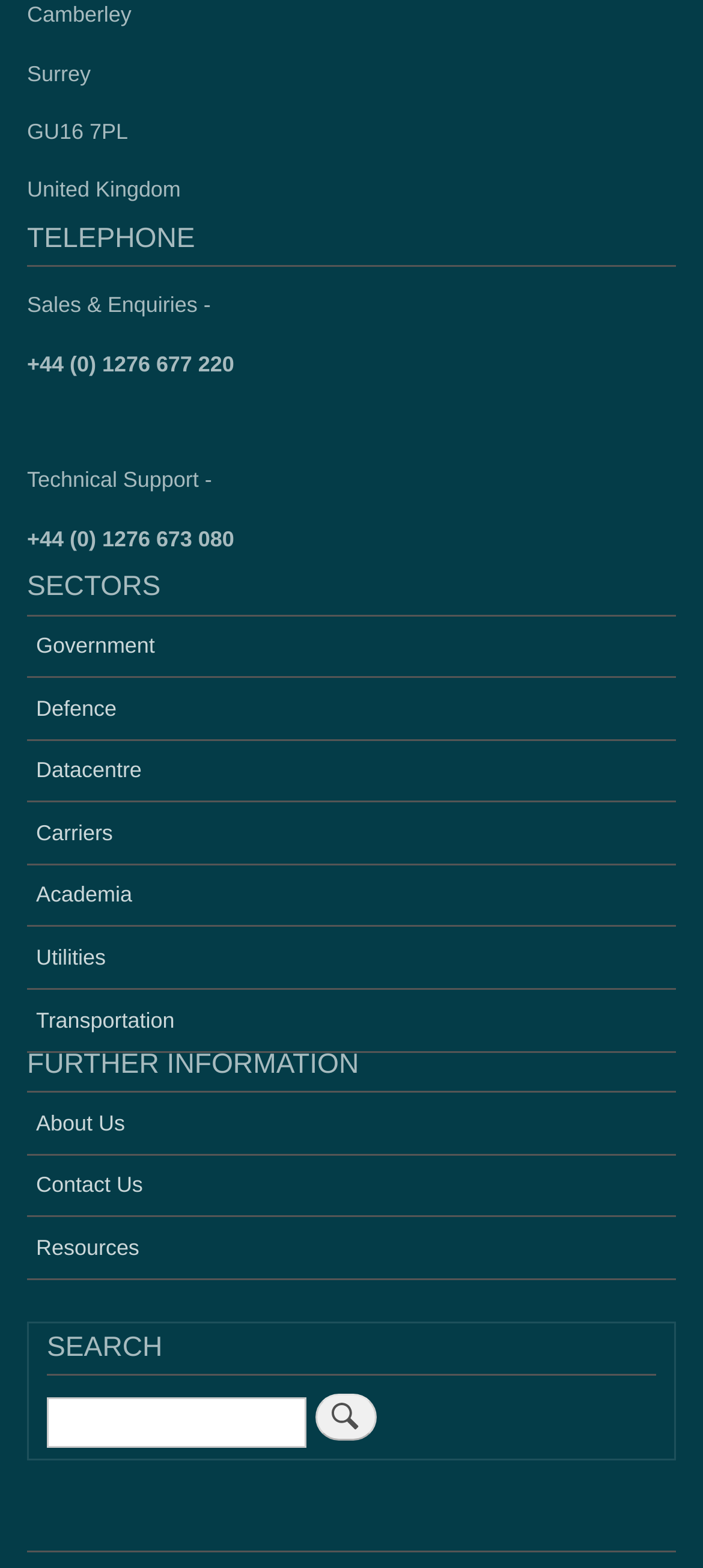Please identify the bounding box coordinates of the element's region that should be clicked to execute the following instruction: "Go to the CYBERSECURITY page". The bounding box coordinates must be four float numbers between 0 and 1, i.e., [left, top, right, bottom].

[0.0, 0.752, 1.0, 0.801]